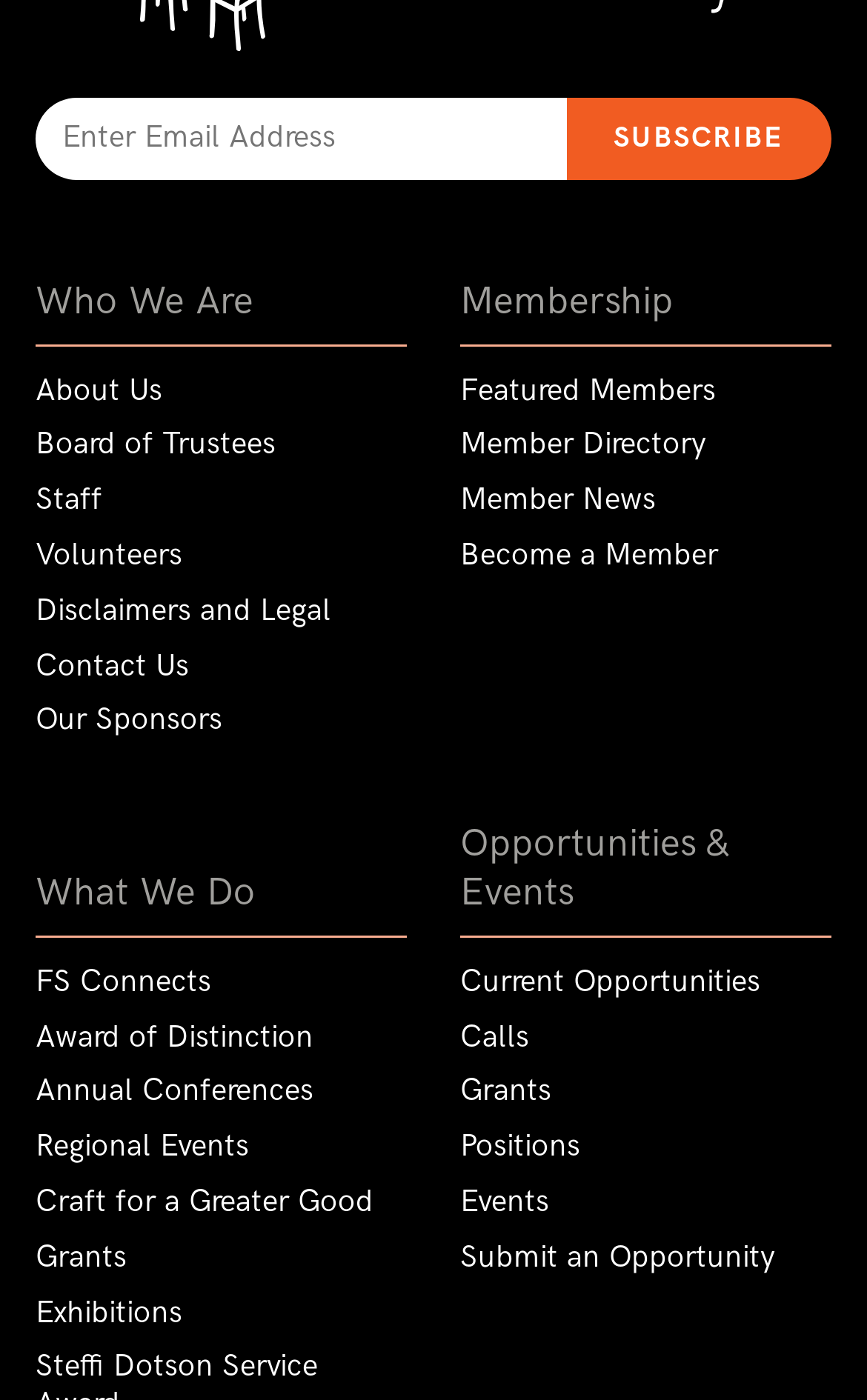Locate the bounding box coordinates of the clickable region to complete the following instruction: "View member directory."

[0.531, 0.299, 0.959, 0.338]